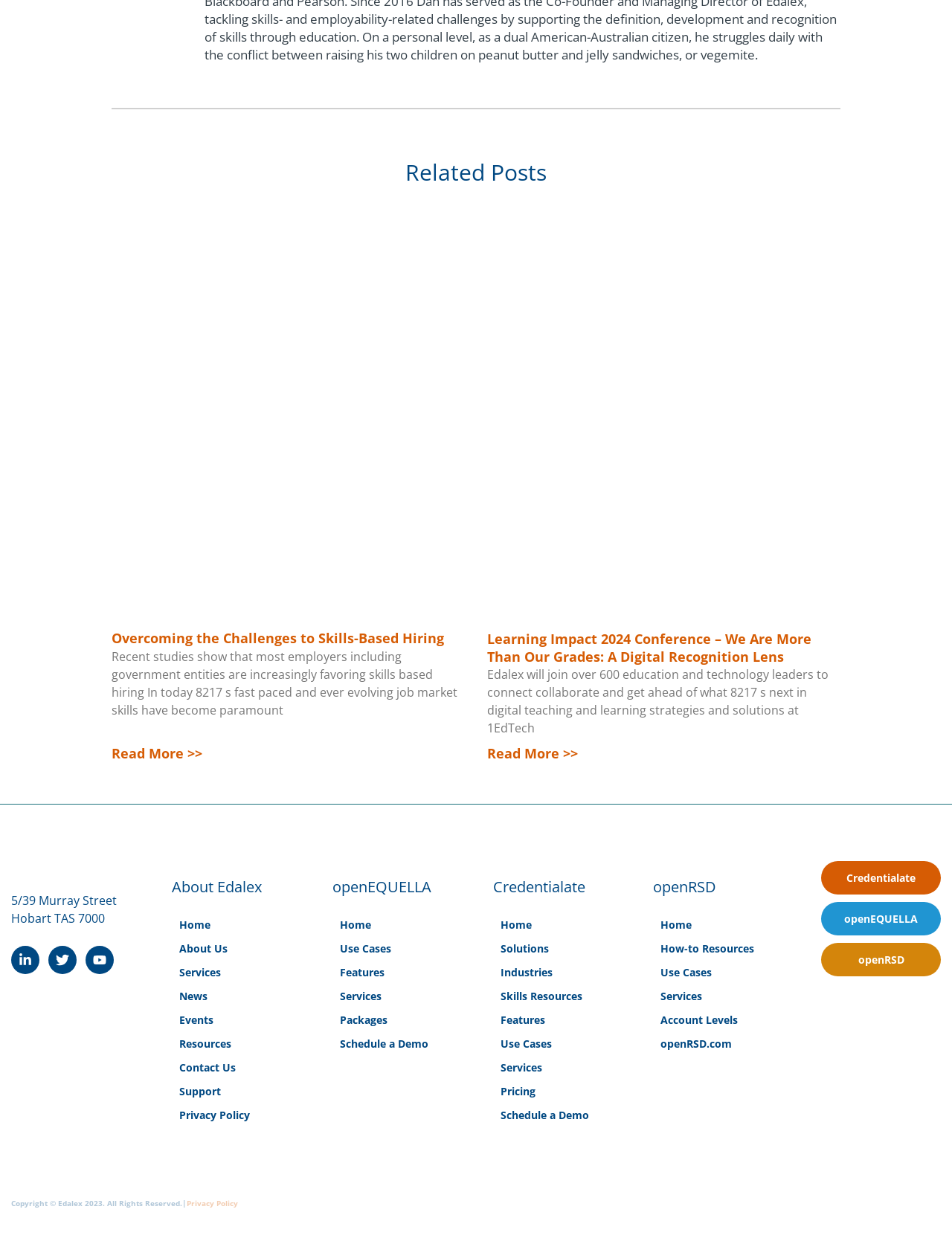Using the elements shown in the image, answer the question comprehensively: What is the company name in the footer?

I found the company name 'Edalex' in the footer section of the webpage, specifically in the 'About Edalex' section.